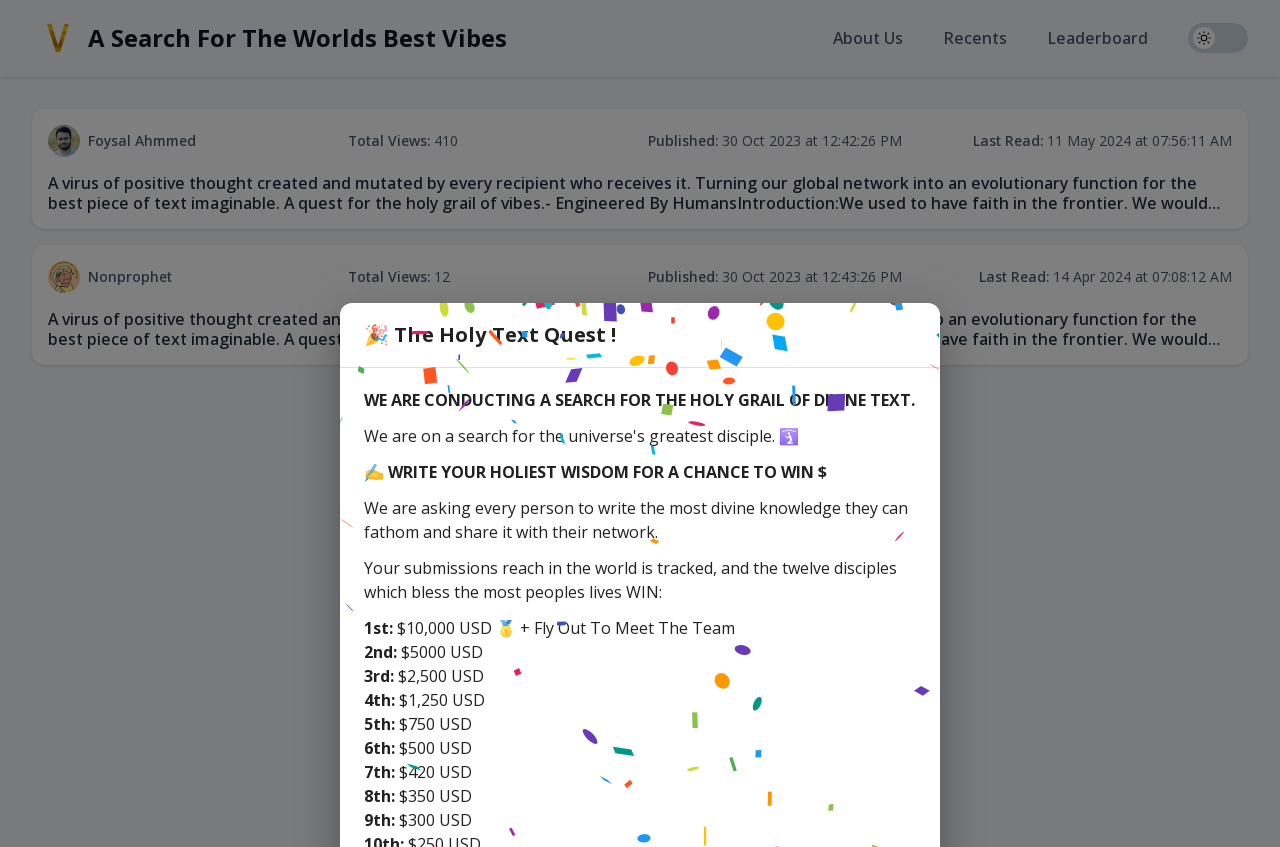Bounding box coordinates are to be given in the format (top-left x, top-left y, bottom-right x, bottom-right y). All values must be floating point numbers between 0 and 1. Provide the bounding box coordinate for the UI element described as: parent_node: About Us

[0.928, 0.027, 0.975, 0.063]